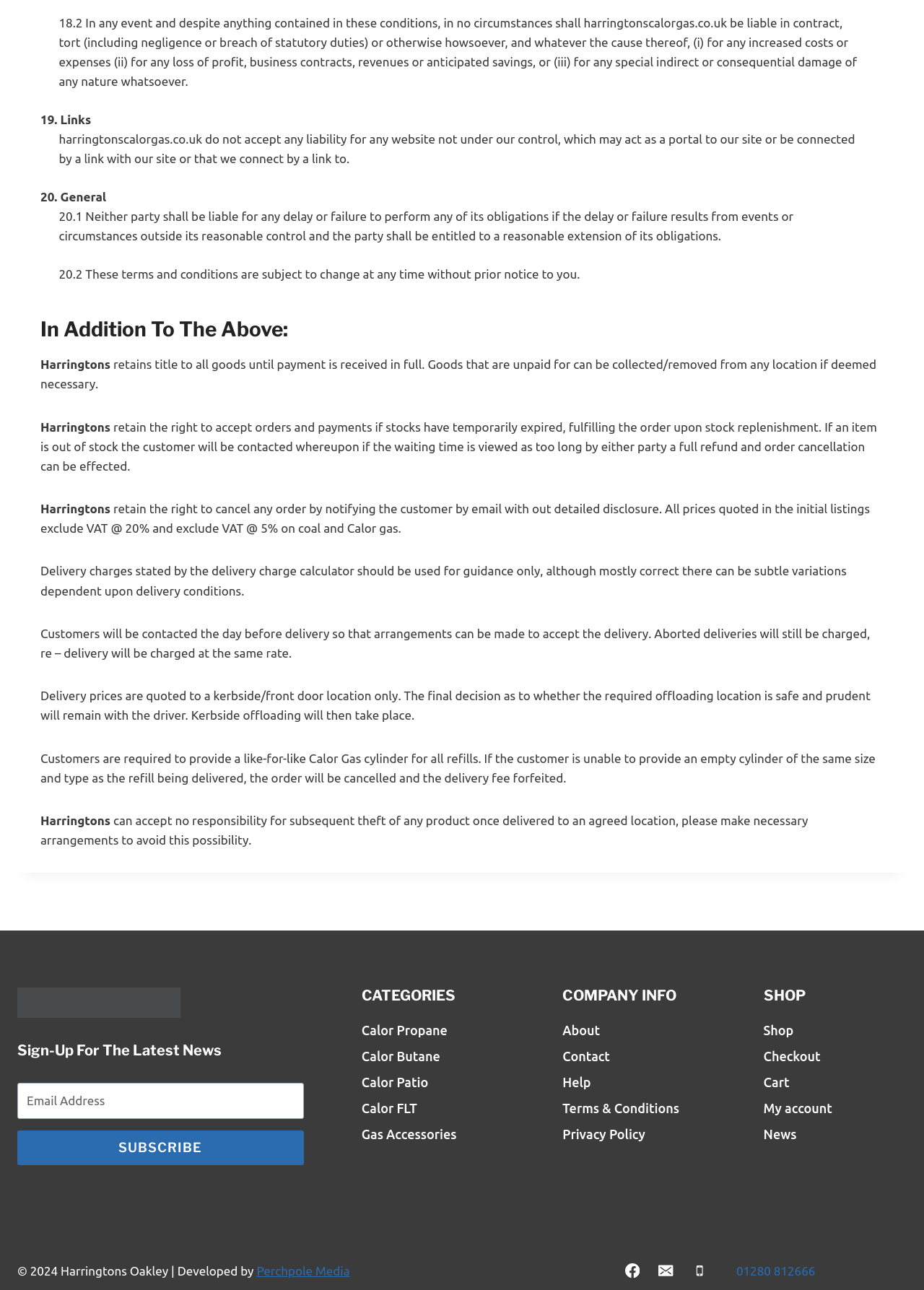Extract the bounding box for the UI element that matches this description: "Cart".

[0.826, 0.829, 0.981, 0.849]